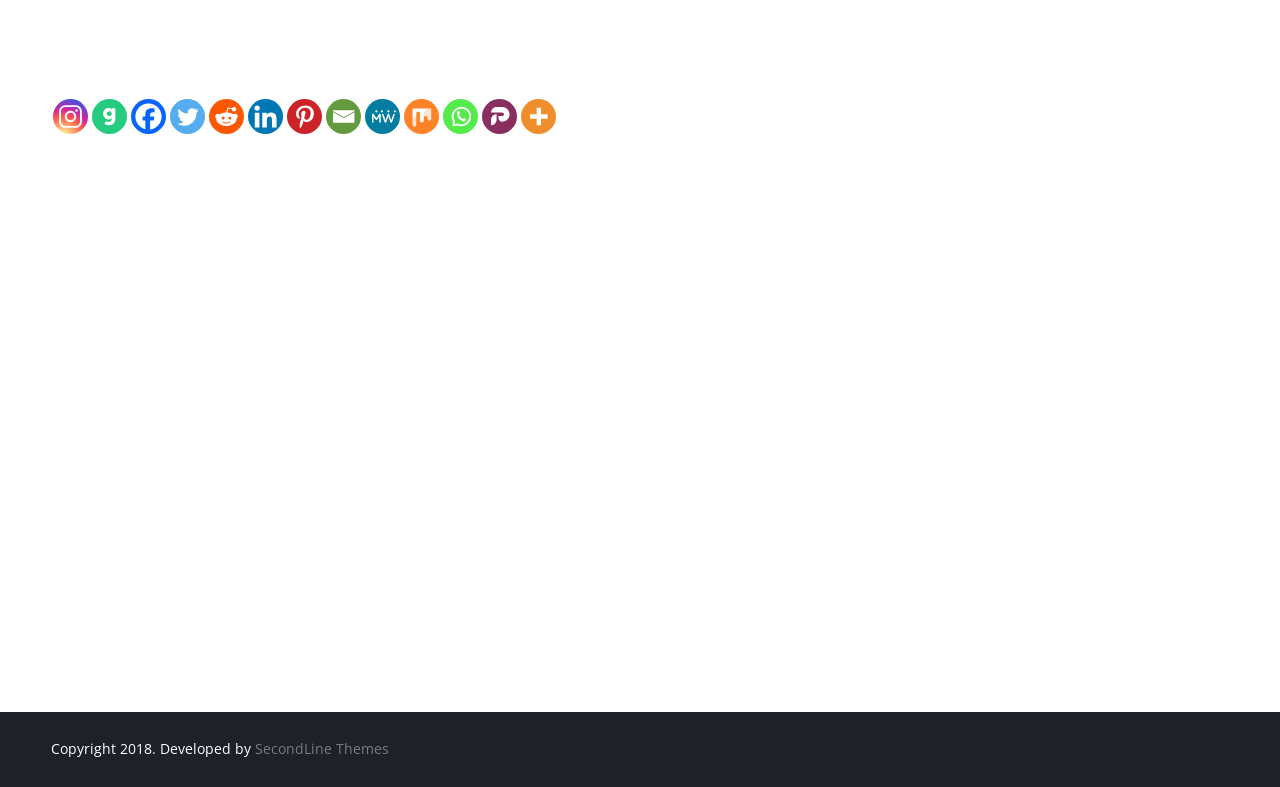Provide the bounding box coordinates for the UI element described in this sentence: "Who We Are". The coordinates should be four float values between 0 and 1, i.e., [left, top, right, bottom].

None